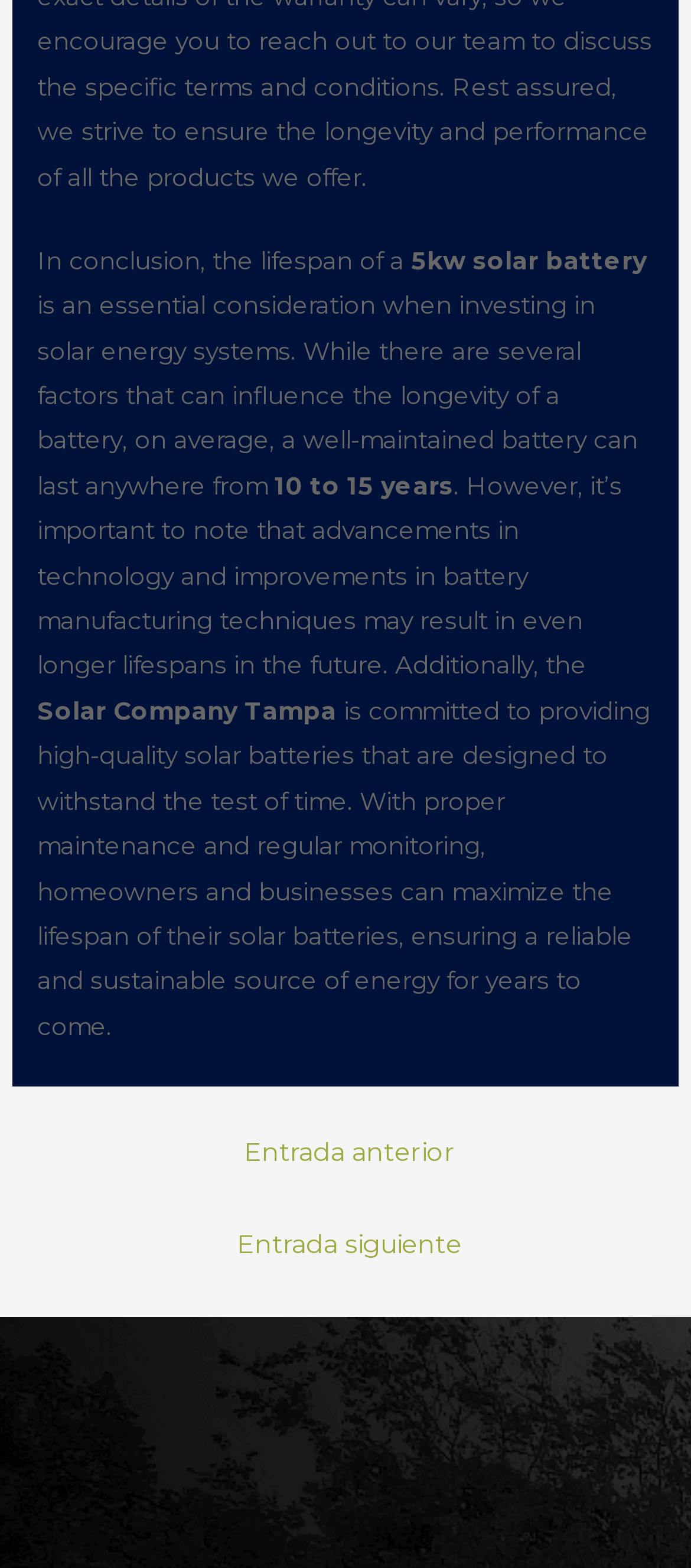What is the topic of discussion in the text?
Using the information from the image, answer the question thoroughly.

The text discusses the lifespan of solar batteries, including the factors that influence their longevity and the importance of proper maintenance and regular monitoring to maximize their lifespan.